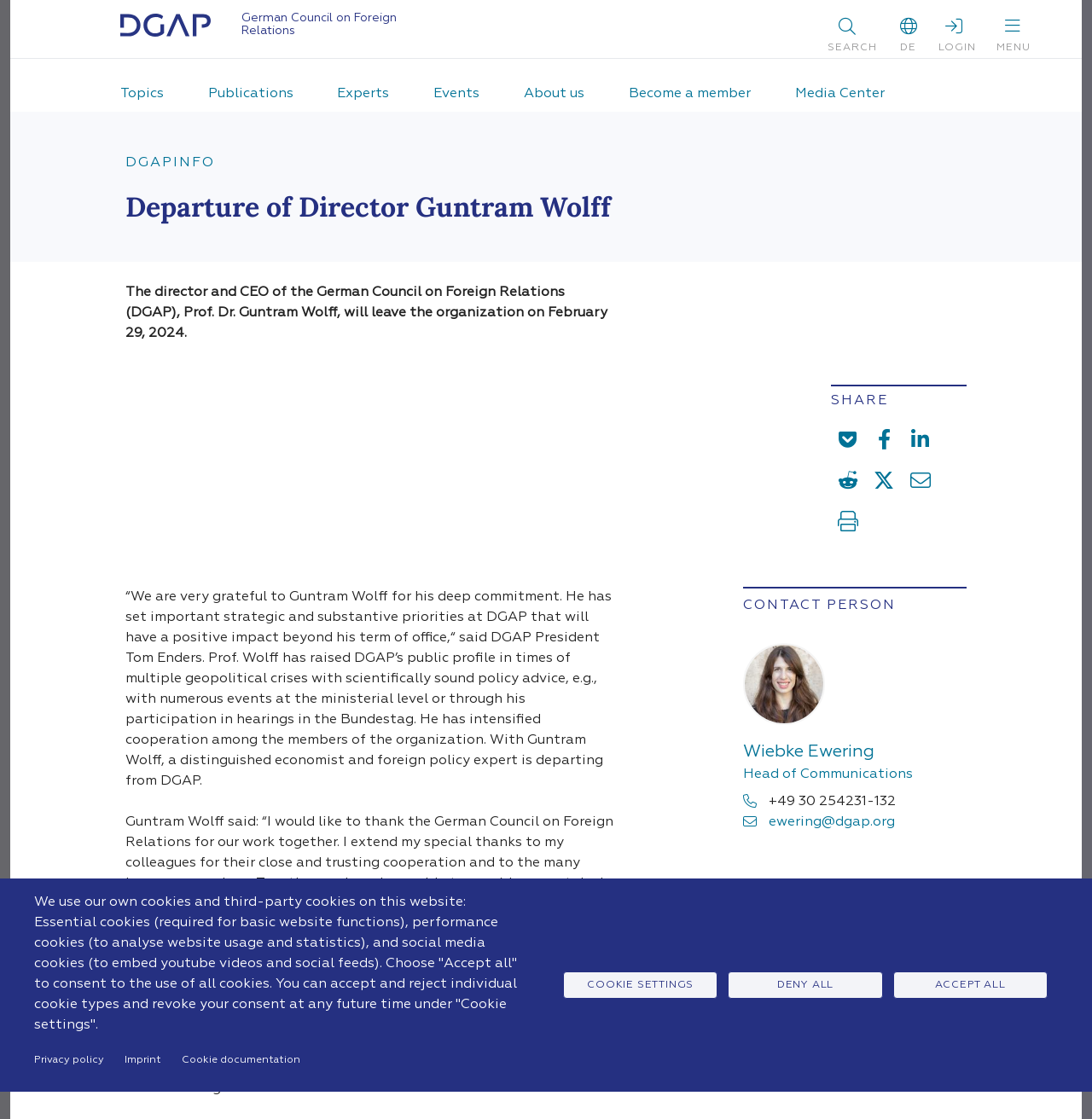What is the title or heading displayed on the webpage?

Departure of Director Guntram Wolff